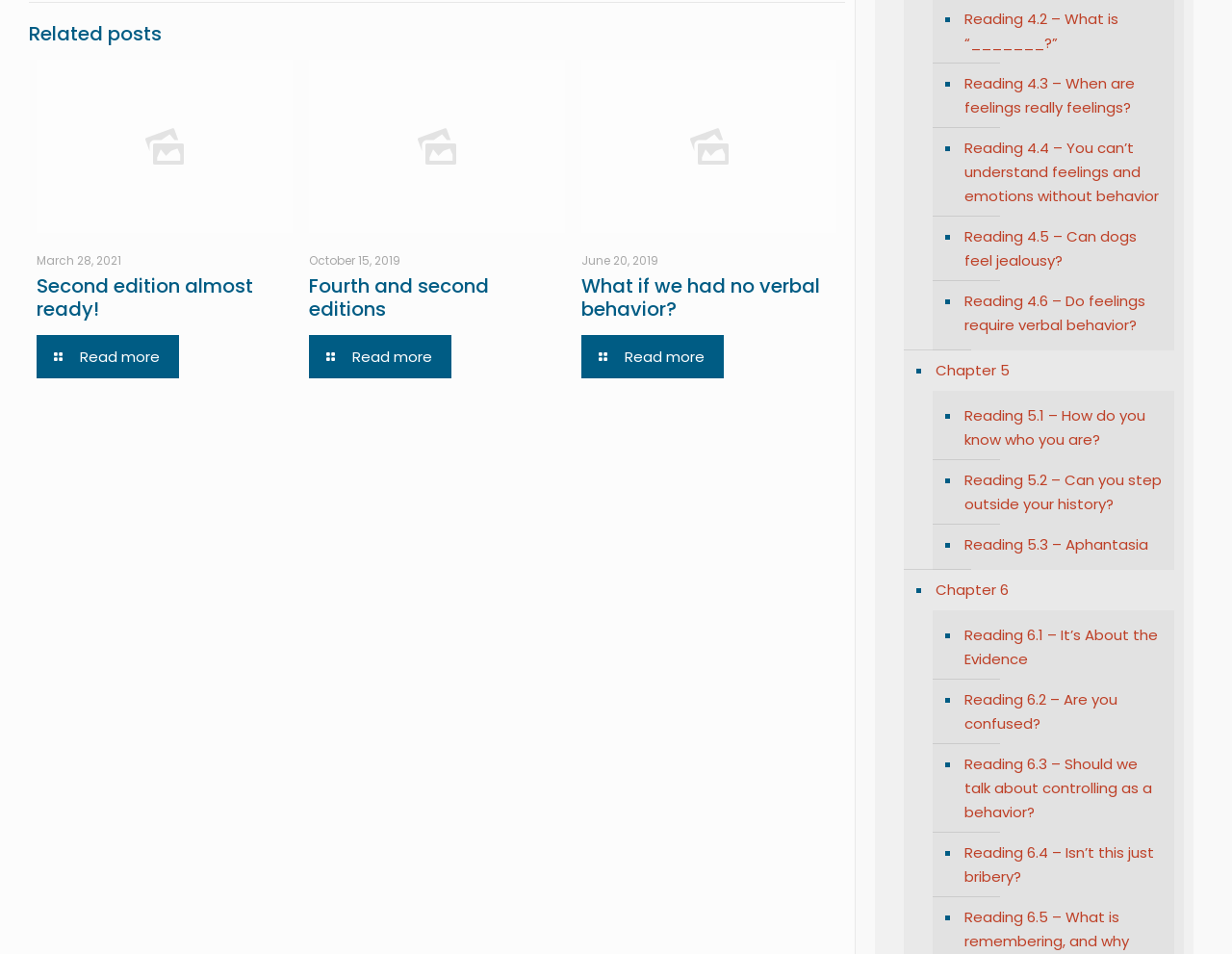What is the title of the last reading in Chapter 6?
Analyze the image and provide a thorough answer to the question.

The last reading in Chapter 6 is identified by the link element 'Reading 6.4 – Isn’t this just bribery?' with a bounding box of [0.78, 0.873, 0.945, 0.94]. This element is a child of the root element and has a list marker element as its sibling.